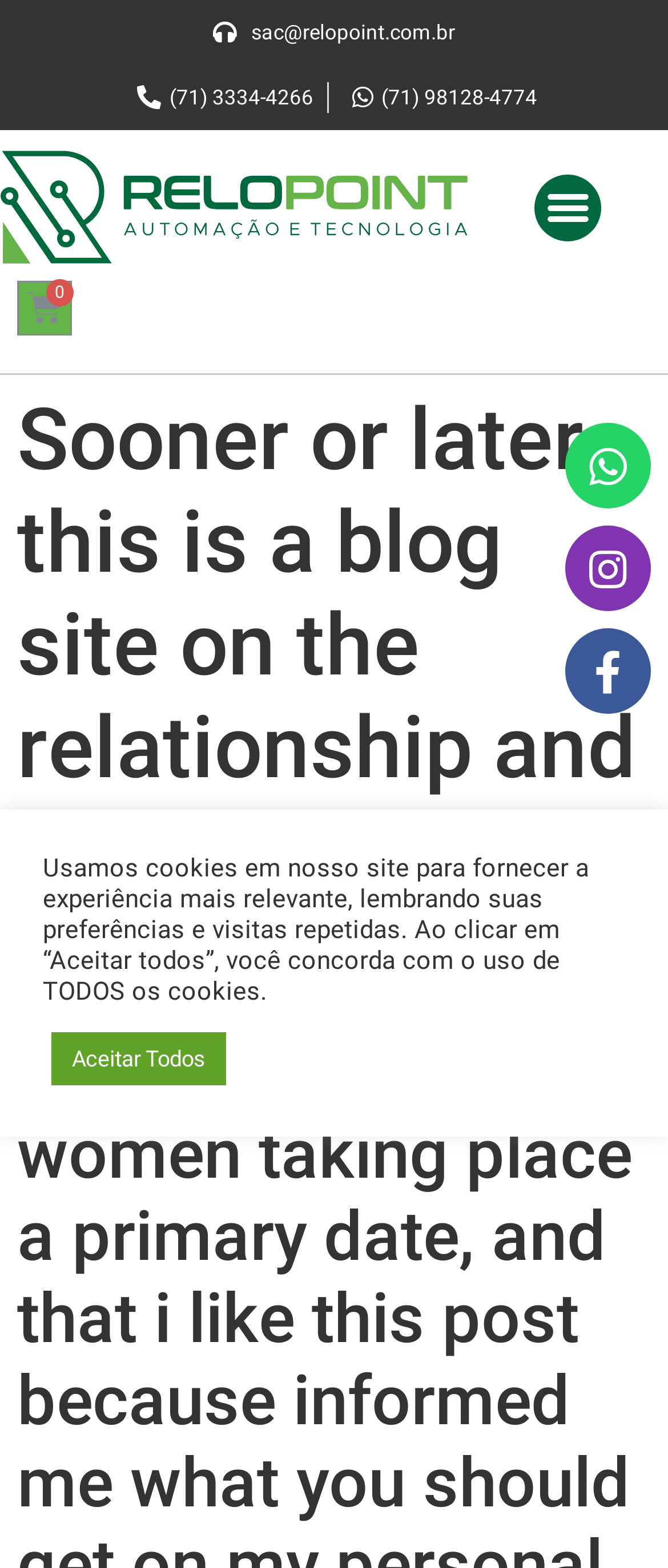Look at the image and give a detailed response to the following question: How many social media links are present?

I counted the number of social media links by looking at the link elements with the bounding box coordinates [0.846, 0.27, 0.974, 0.324], [0.846, 0.335, 0.974, 0.39], and [0.846, 0.401, 0.974, 0.455], which correspond to Whatsapp, Instagram, and Facebook-f links respectively.